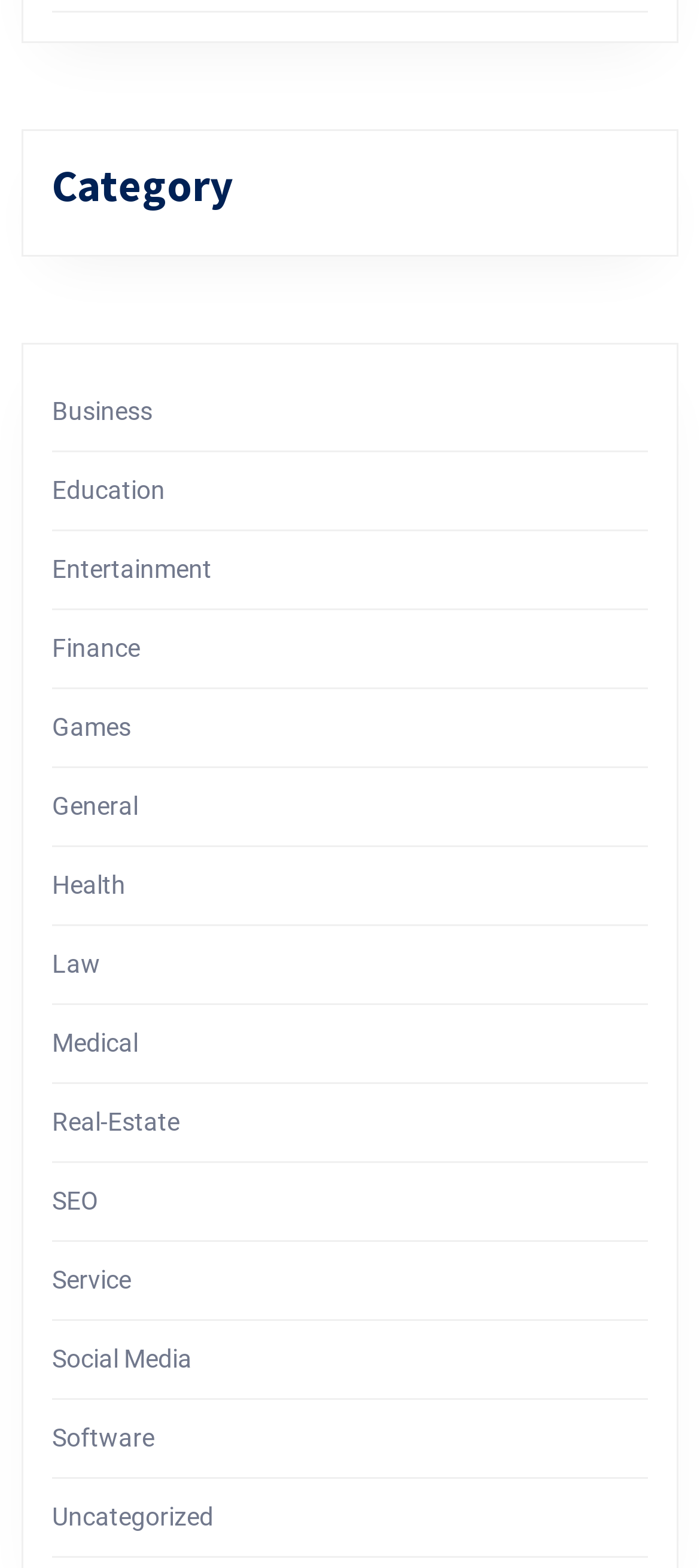Please identify the coordinates of the bounding box for the clickable region that will accomplish this instruction: "Contact Us".

None